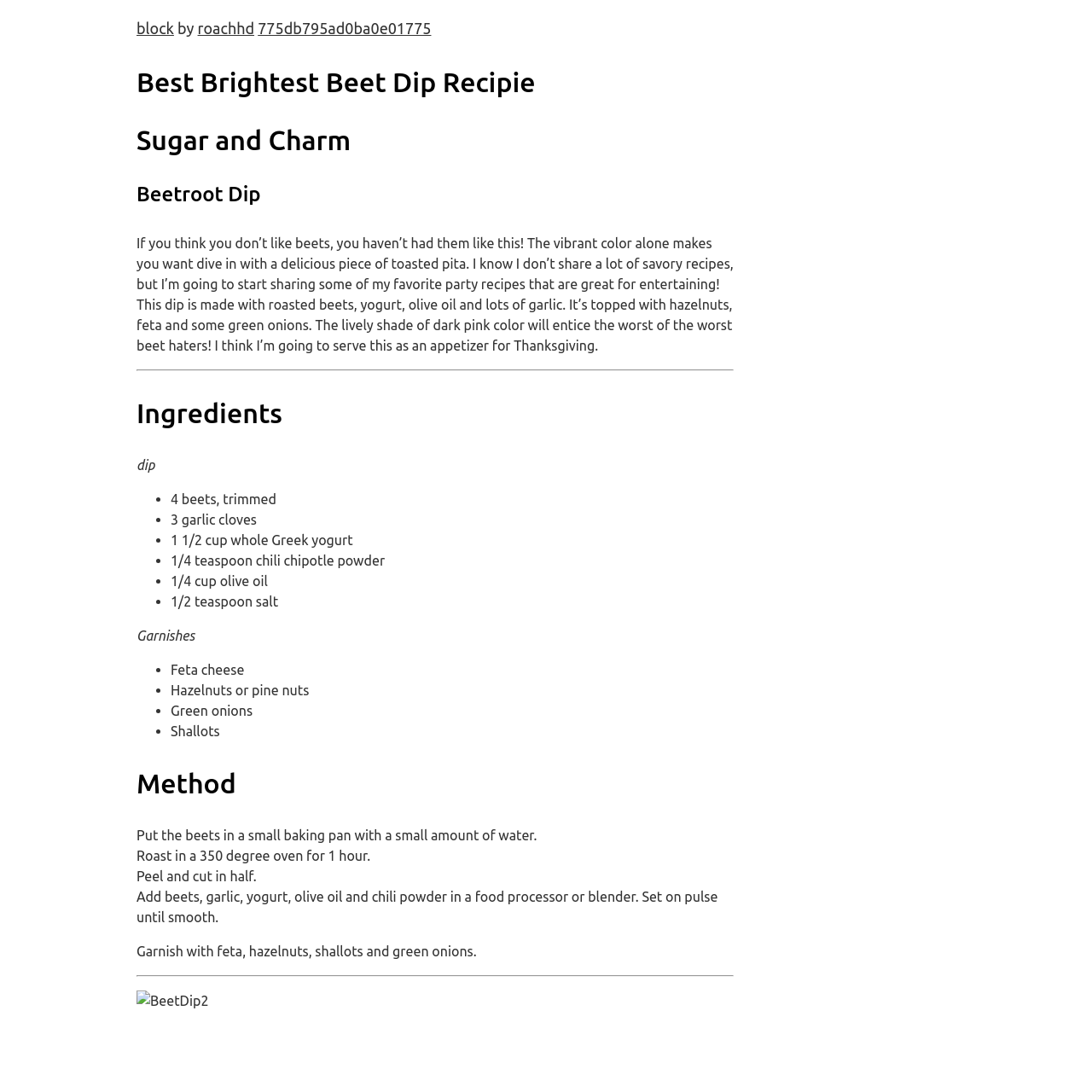Determine the title of the webpage and give its text content.

Best Brightest Beet Dip Recipie